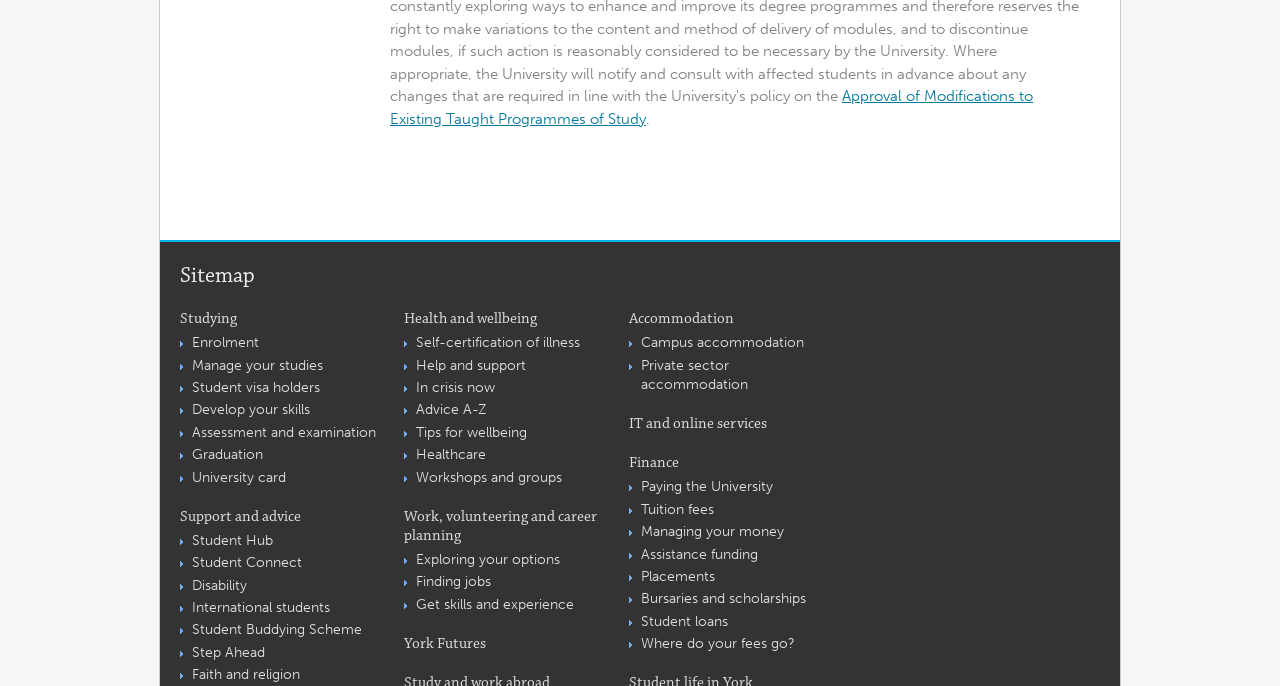Answer the following in one word or a short phrase: 
What is the first link under 'Studying'?

Enrolment